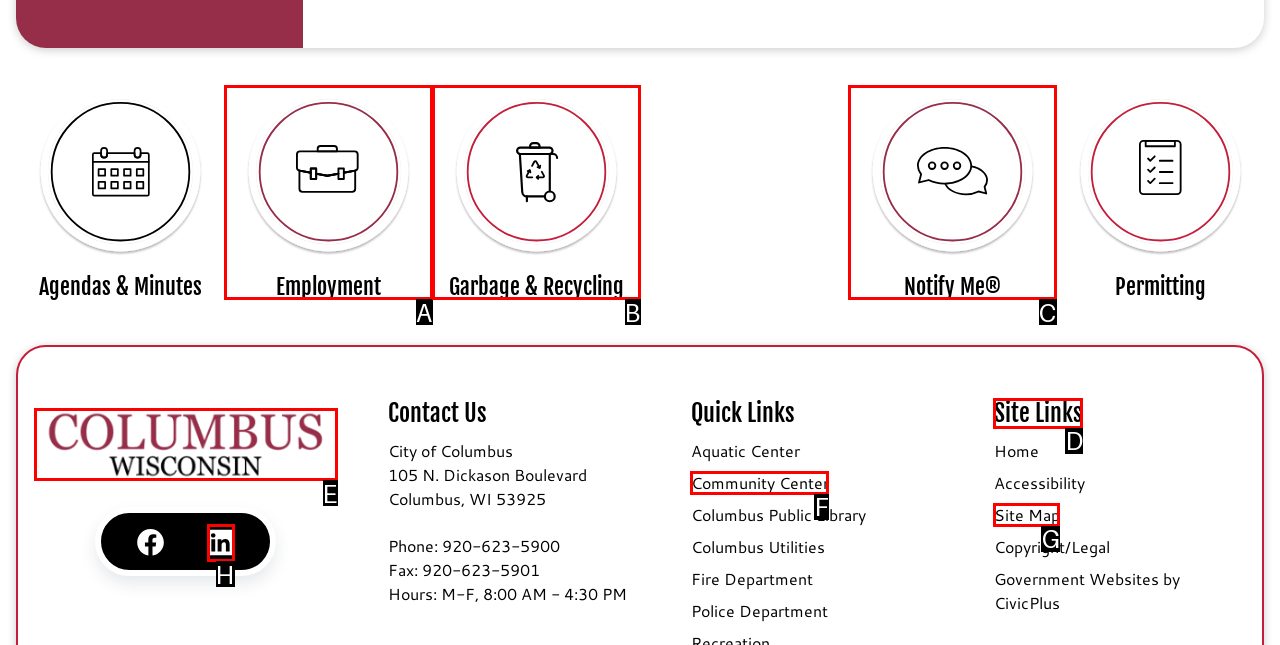Based on the description: Notify Me®, find the HTML element that matches it. Provide your answer as the letter of the chosen option.

C